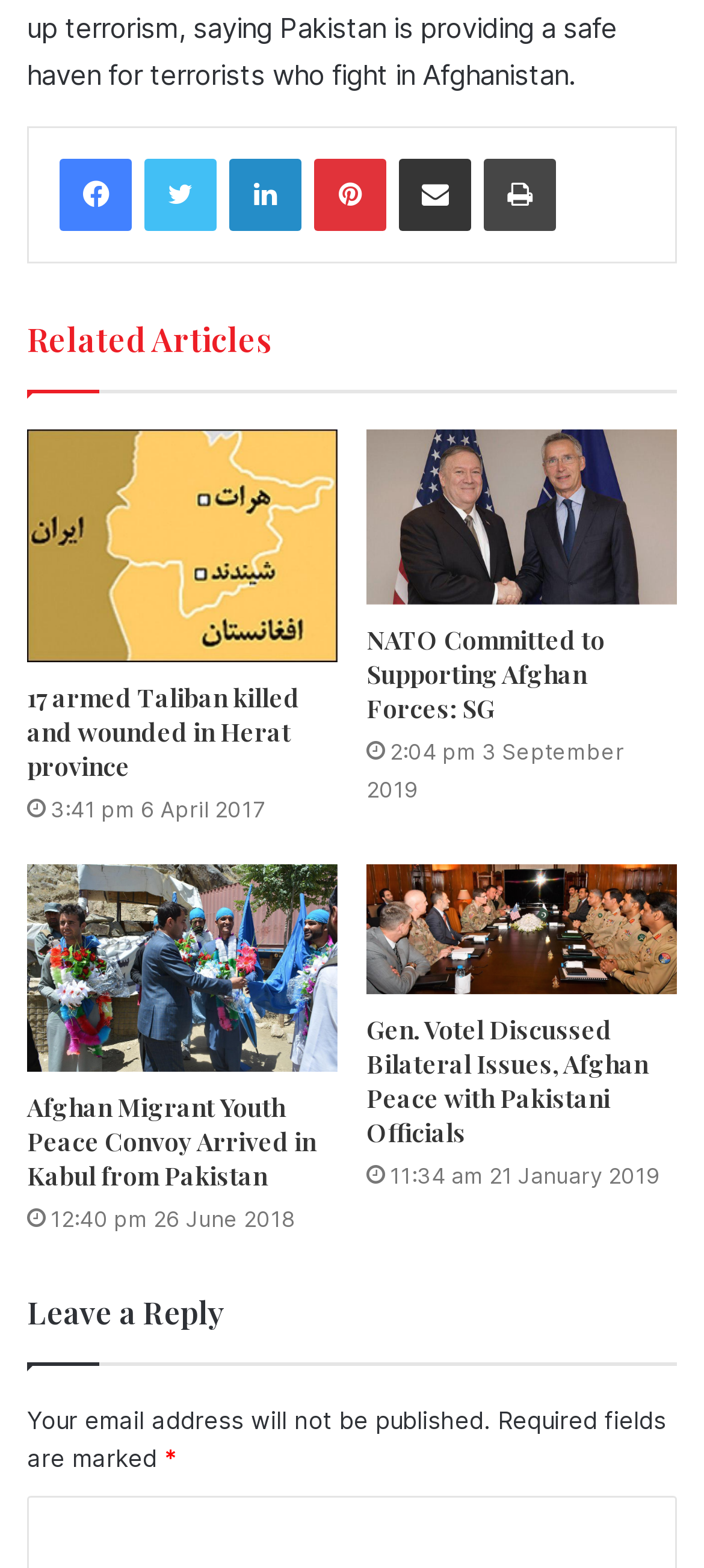Respond to the following query with just one word or a short phrase: 
What is the topic of the articles listed?

Afghanistan news